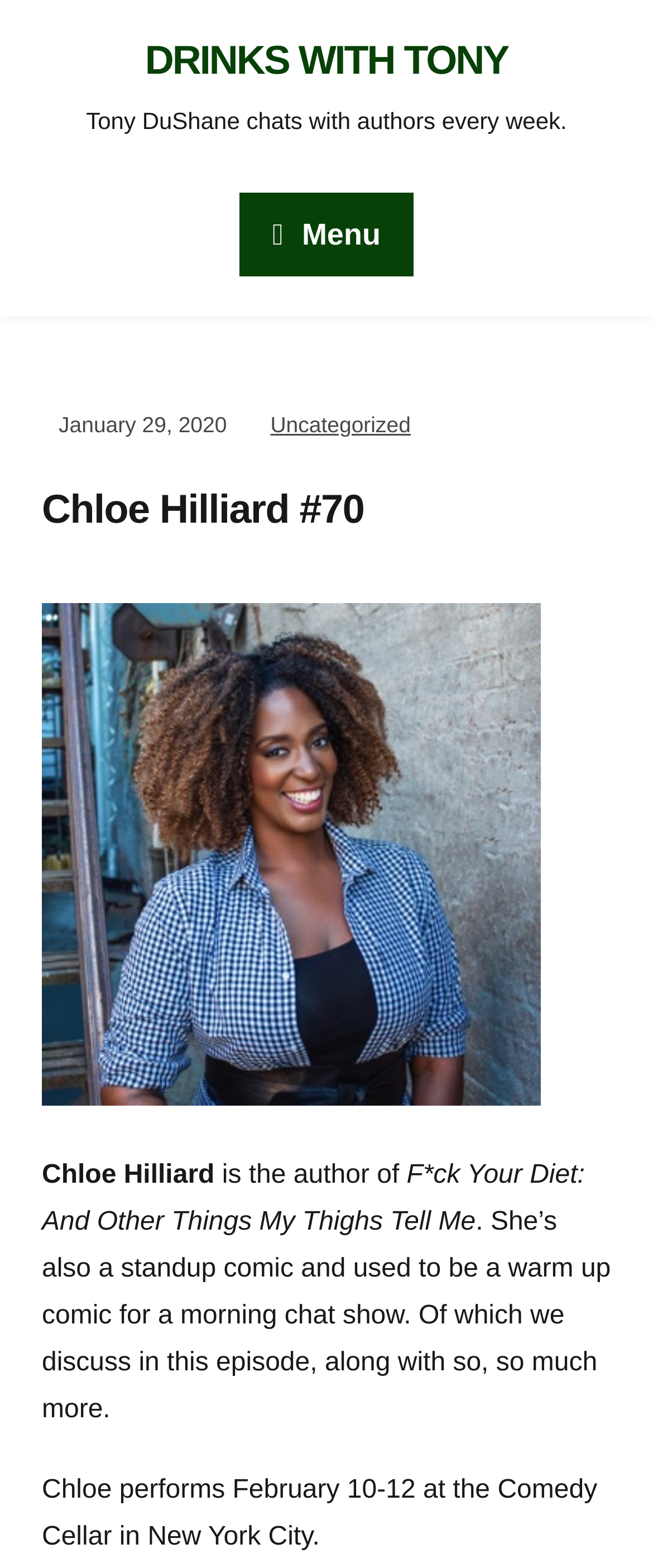Where is Chloe performing in February?
Using the image as a reference, answer the question with a short word or phrase.

Comedy Cellar in New York City